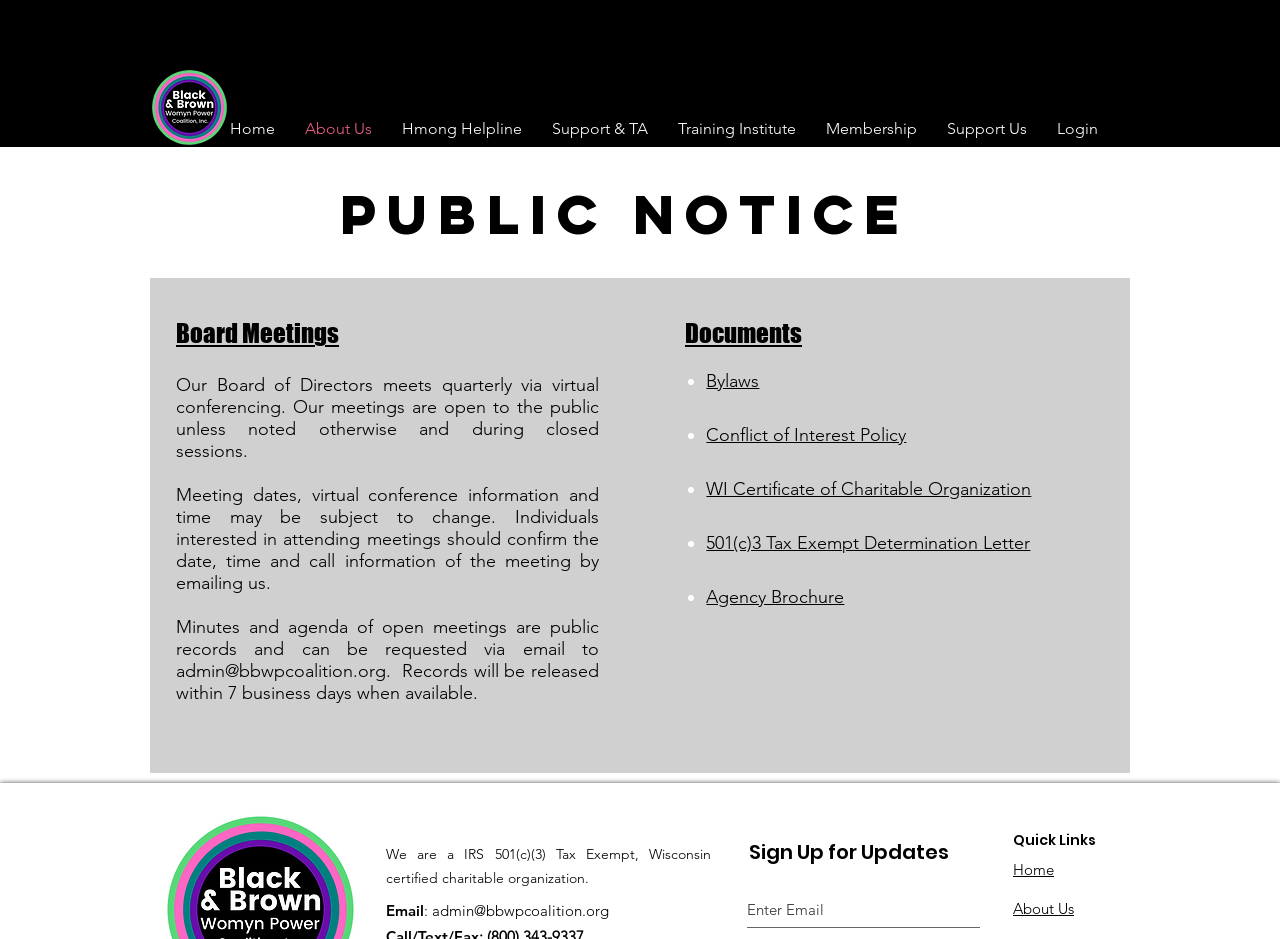What is the purpose of the 'Sign Up for Updates' section?
Carefully analyze the image and provide a detailed answer to the question.

The 'Sign Up for Updates' section appears to be a form where users can enter their email address to receive updates from BBWPC.